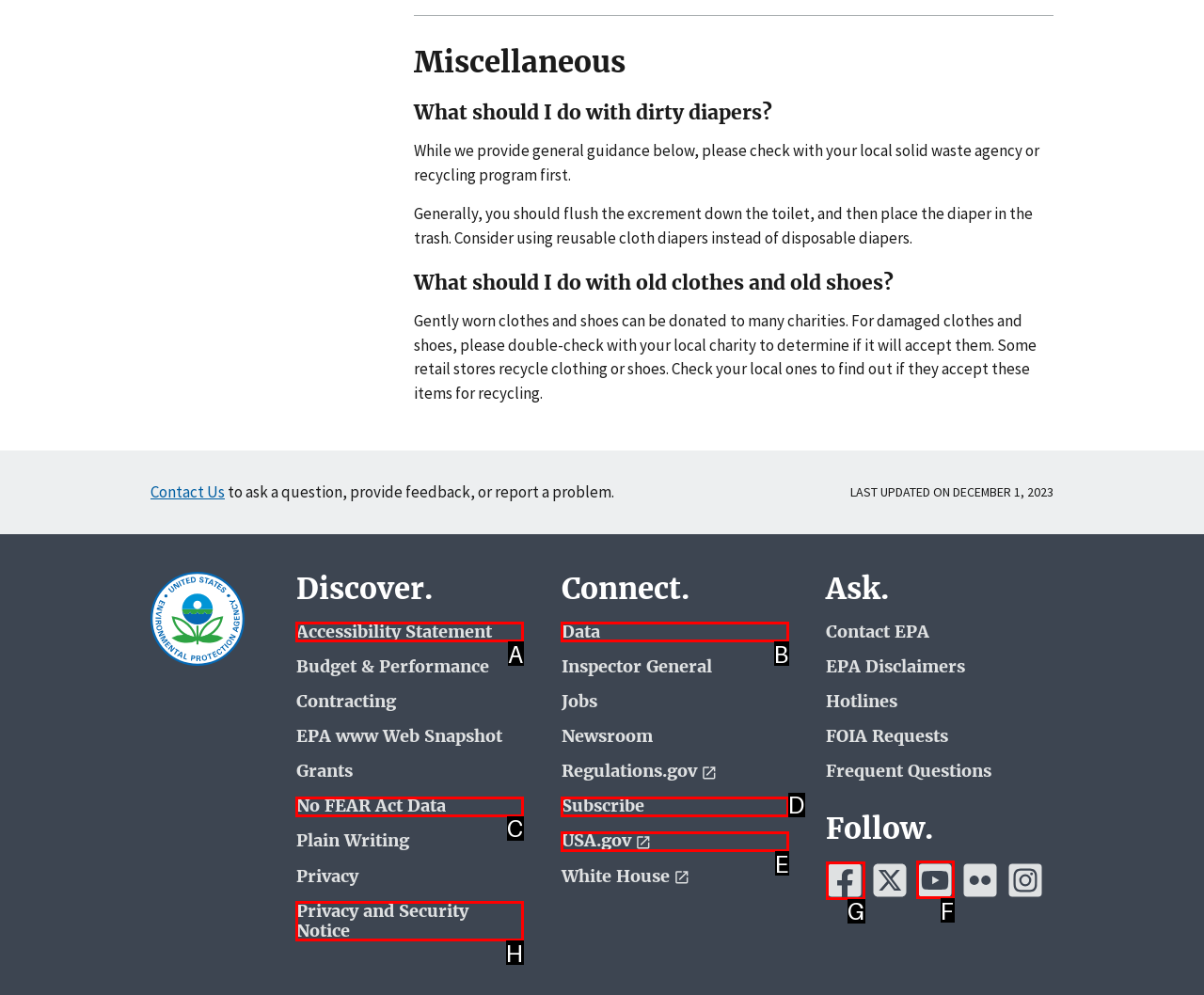For the task: Check the EPA's Facebook, identify the HTML element to click.
Provide the letter corresponding to the right choice from the given options.

G